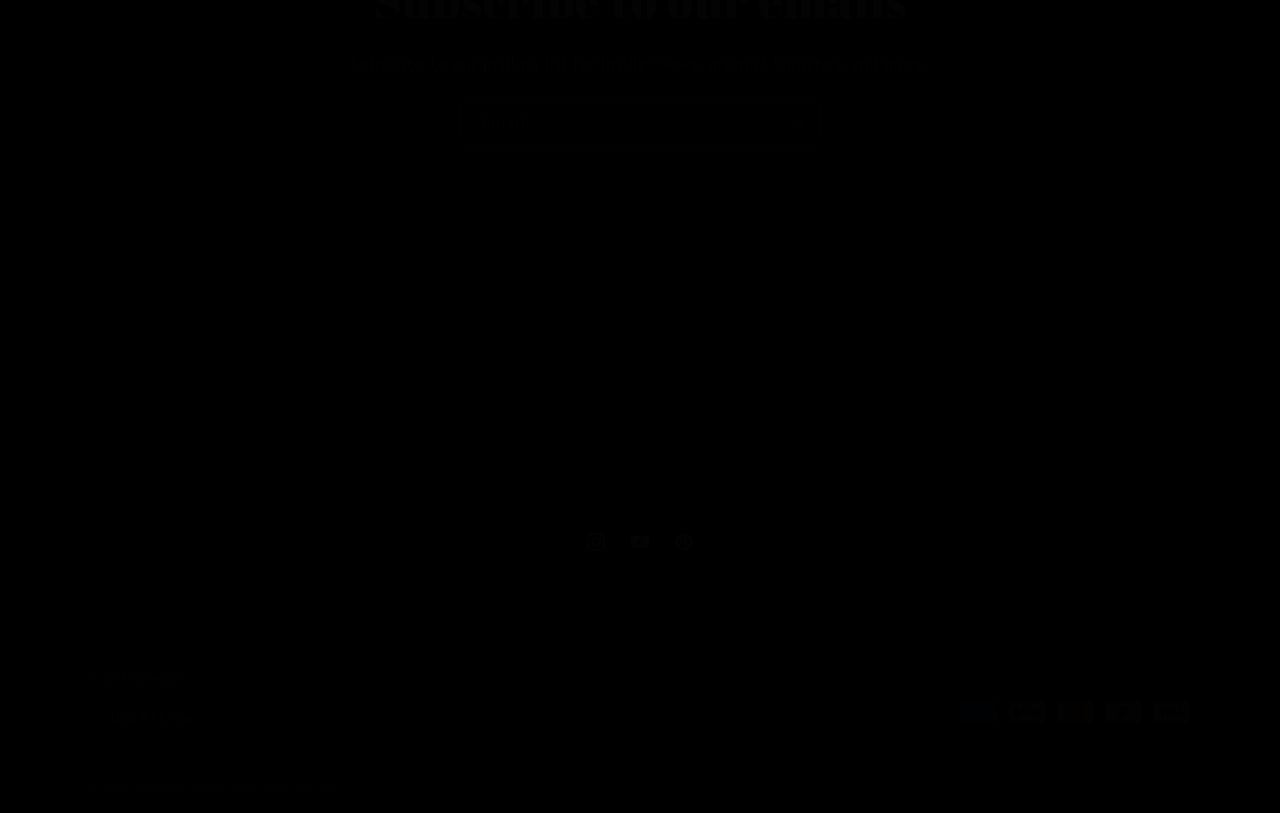Find the coordinates for the bounding box of the element with this description: "Powered by Shopify".

[0.179, 0.963, 0.266, 0.978]